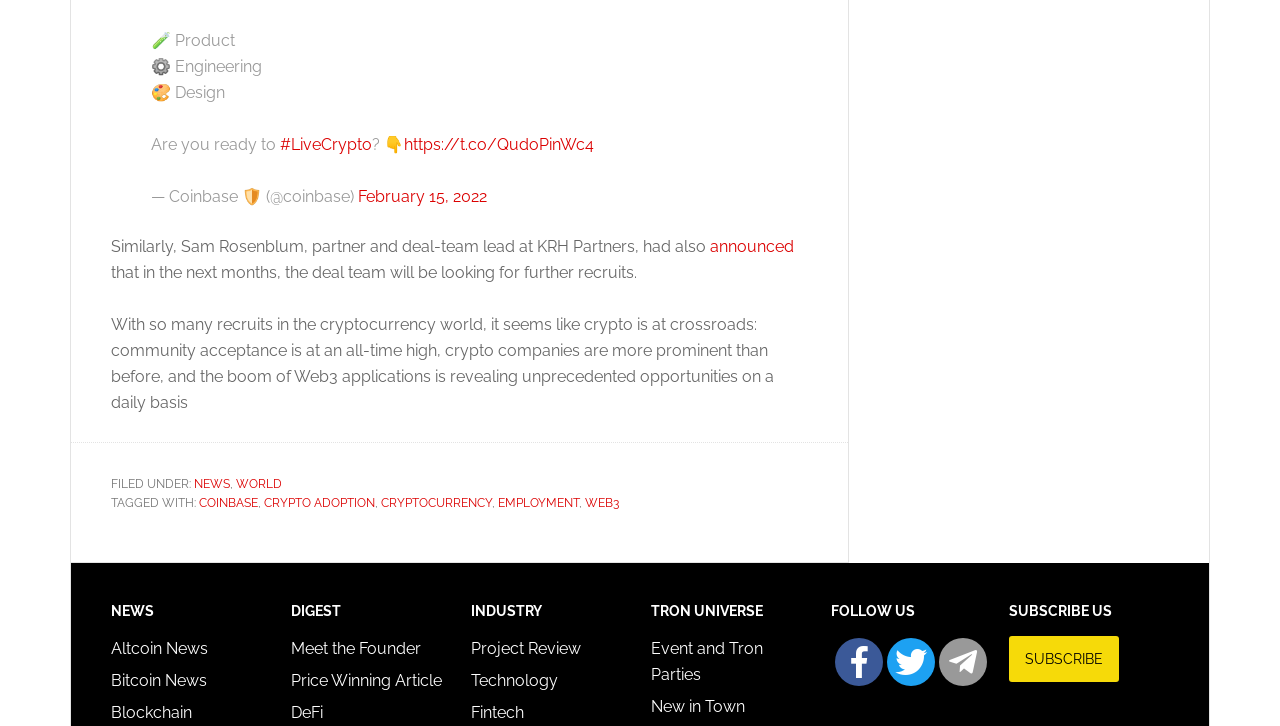Identify the bounding box for the element characterized by the following description: "Project Review".

[0.368, 0.88, 0.454, 0.906]